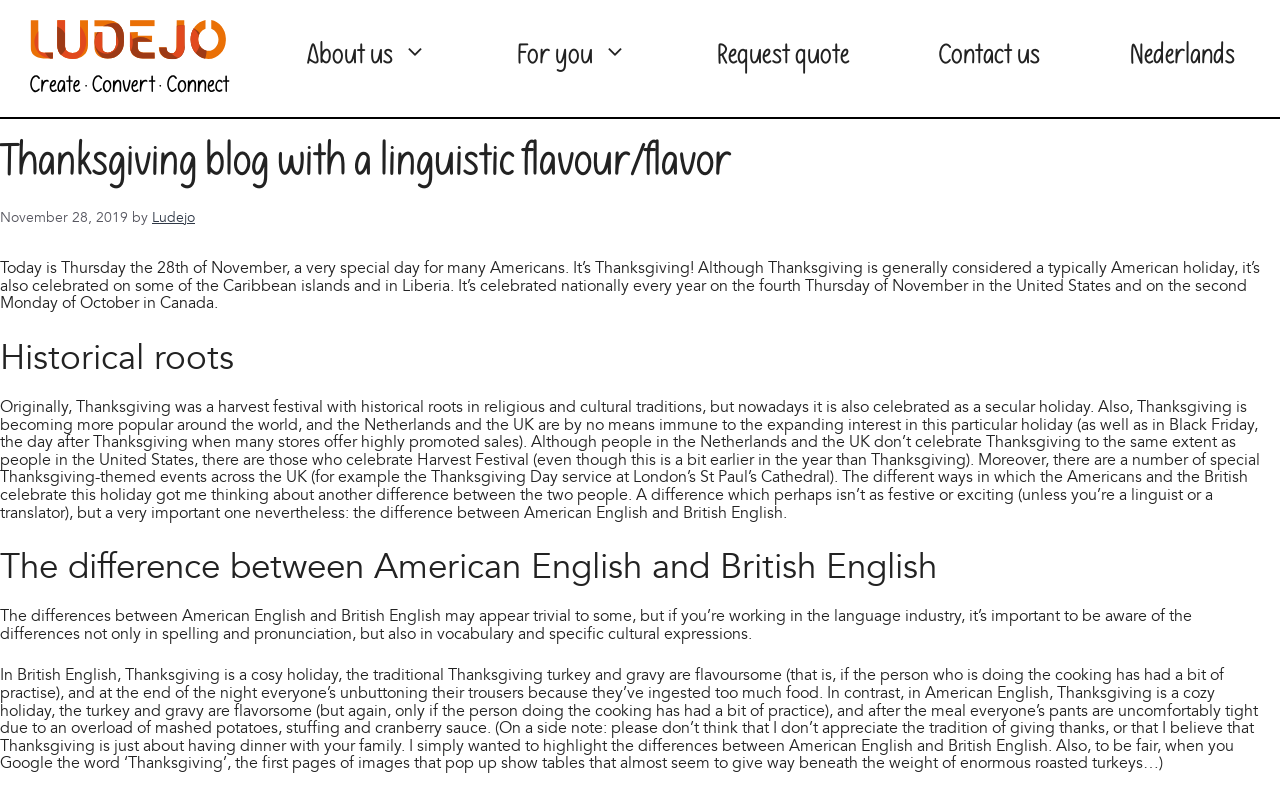From the webpage screenshot, identify the region described by Contact us. Provide the bounding box coordinates as (top-left x, top-left y, bottom-right x, bottom-right y), with each value being a floating point number between 0 and 1.

[0.722, 0.036, 0.824, 0.111]